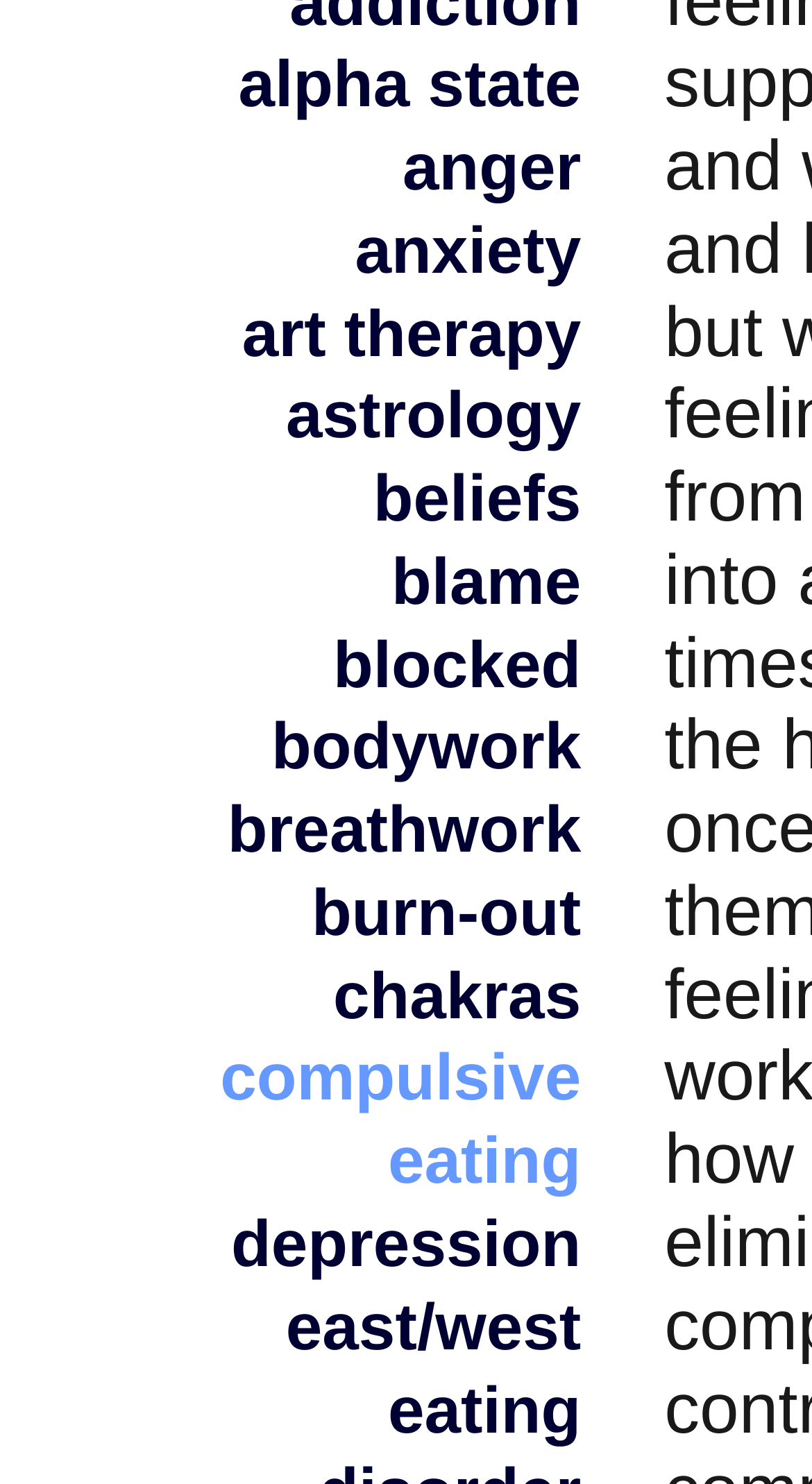Identify the bounding box coordinates for the UI element described as follows: anxiety. Use the format (top-left x, top-left y, bottom-right x, bottom-right y) and ensure all values are floating point numbers between 0 and 1.

[0.437, 0.143, 0.716, 0.193]